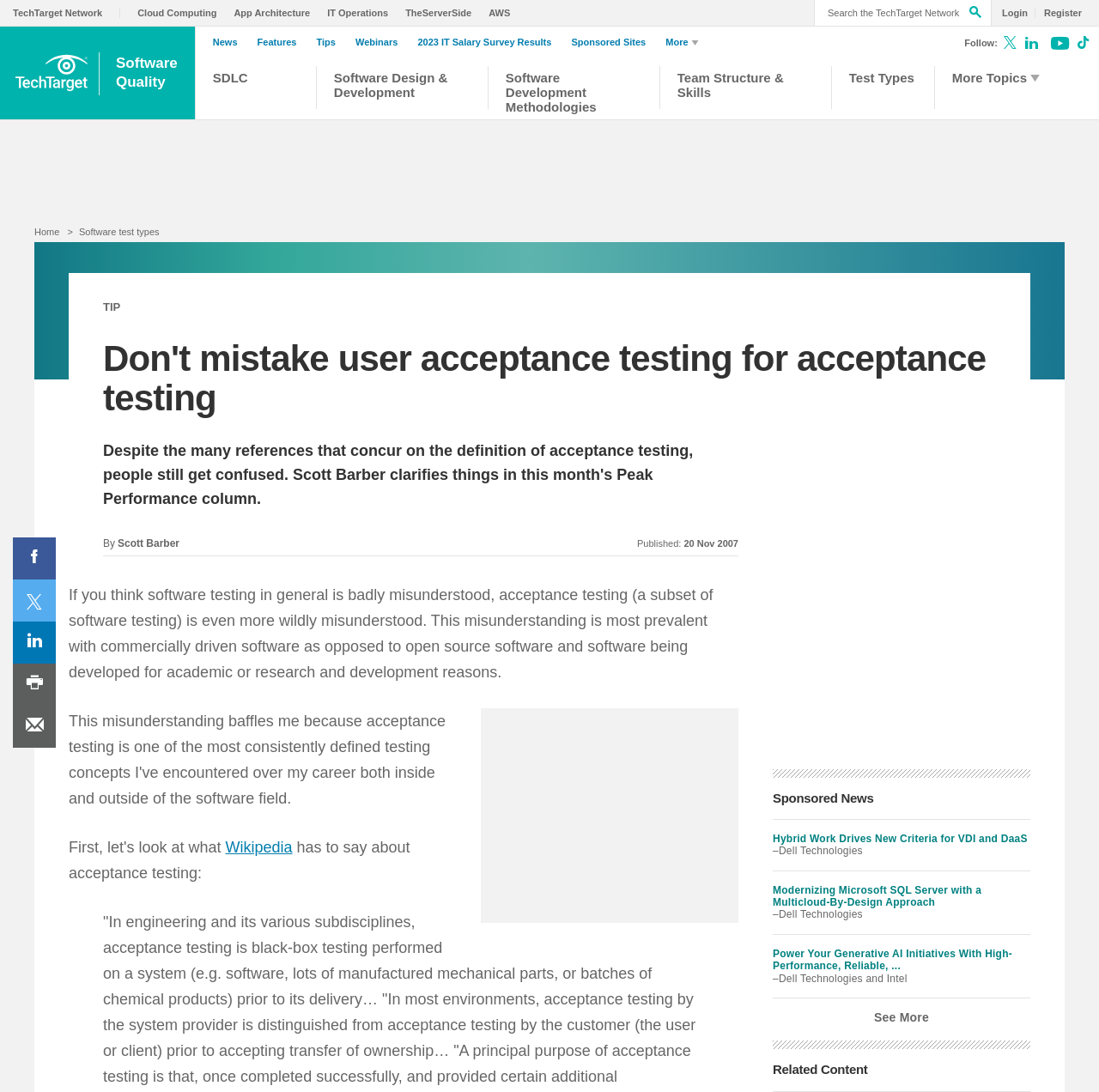Who is the author of the article?
Answer with a single word or phrase, using the screenshot for reference.

Scott Barber